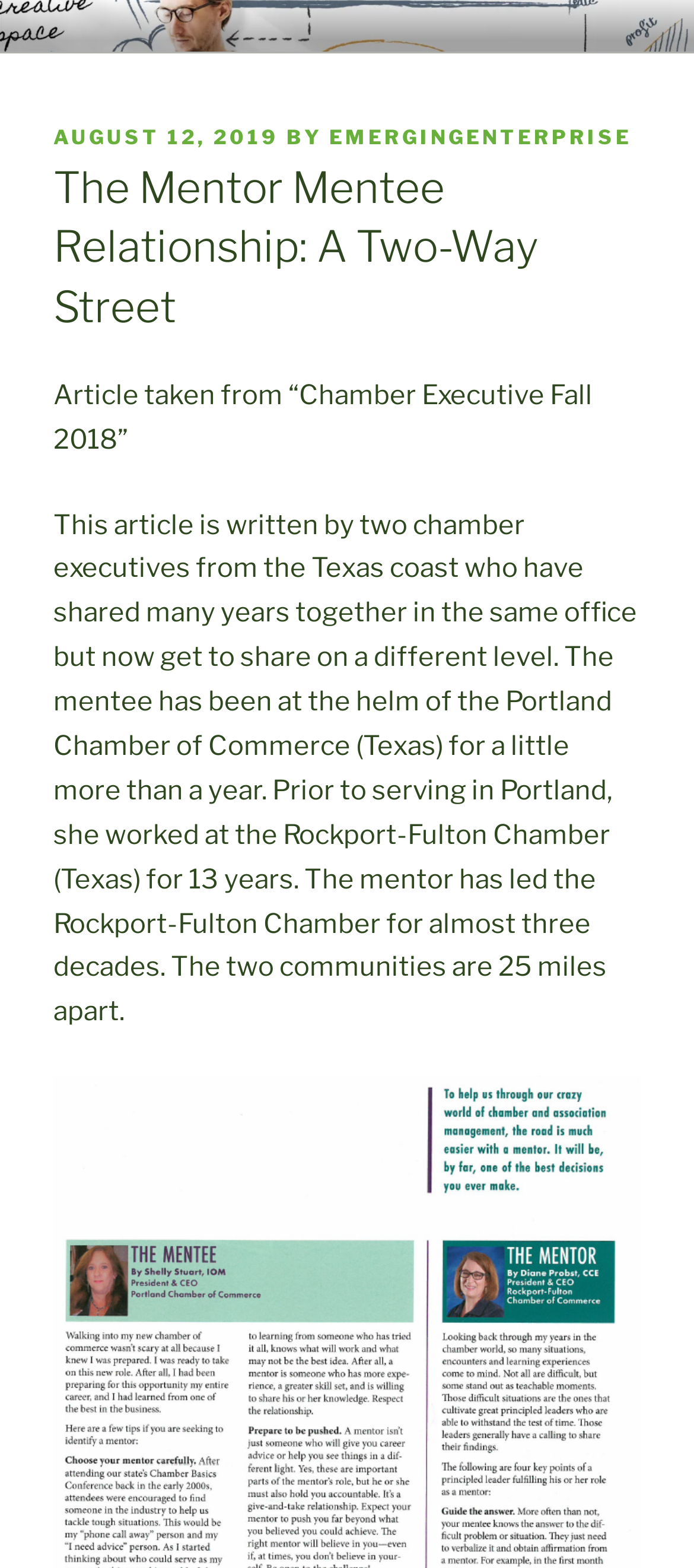What is the name of the publication where the article was originally taken from? Please answer the question using a single word or phrase based on the image.

Chamber Executive Fall 2018